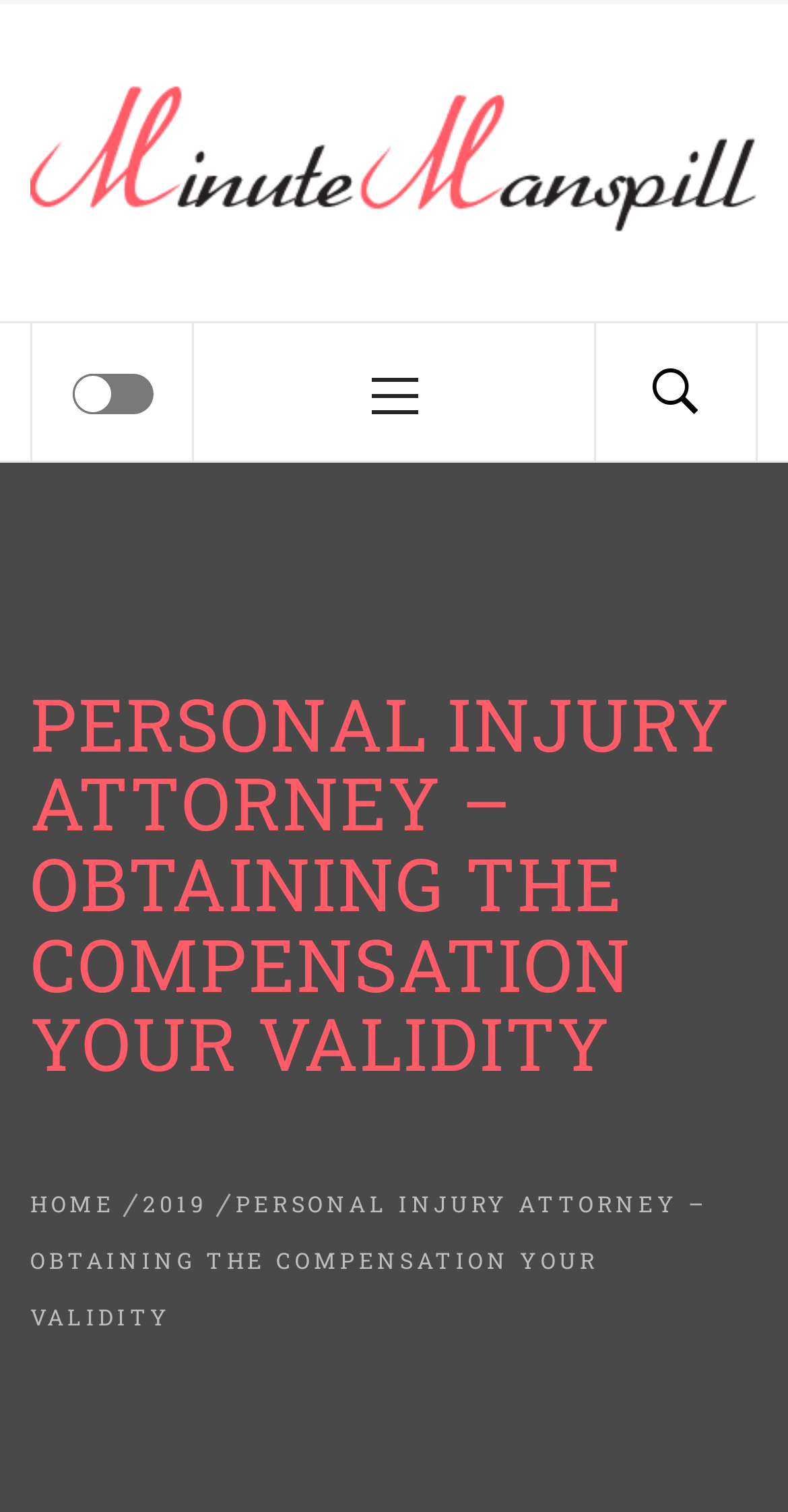Please answer the following question as detailed as possible based on the image: 
Is the checkbox checked?

The checkbox is located below the top navigation menu, and its 'checked' property is set to 'false', indicating that it is not checked.